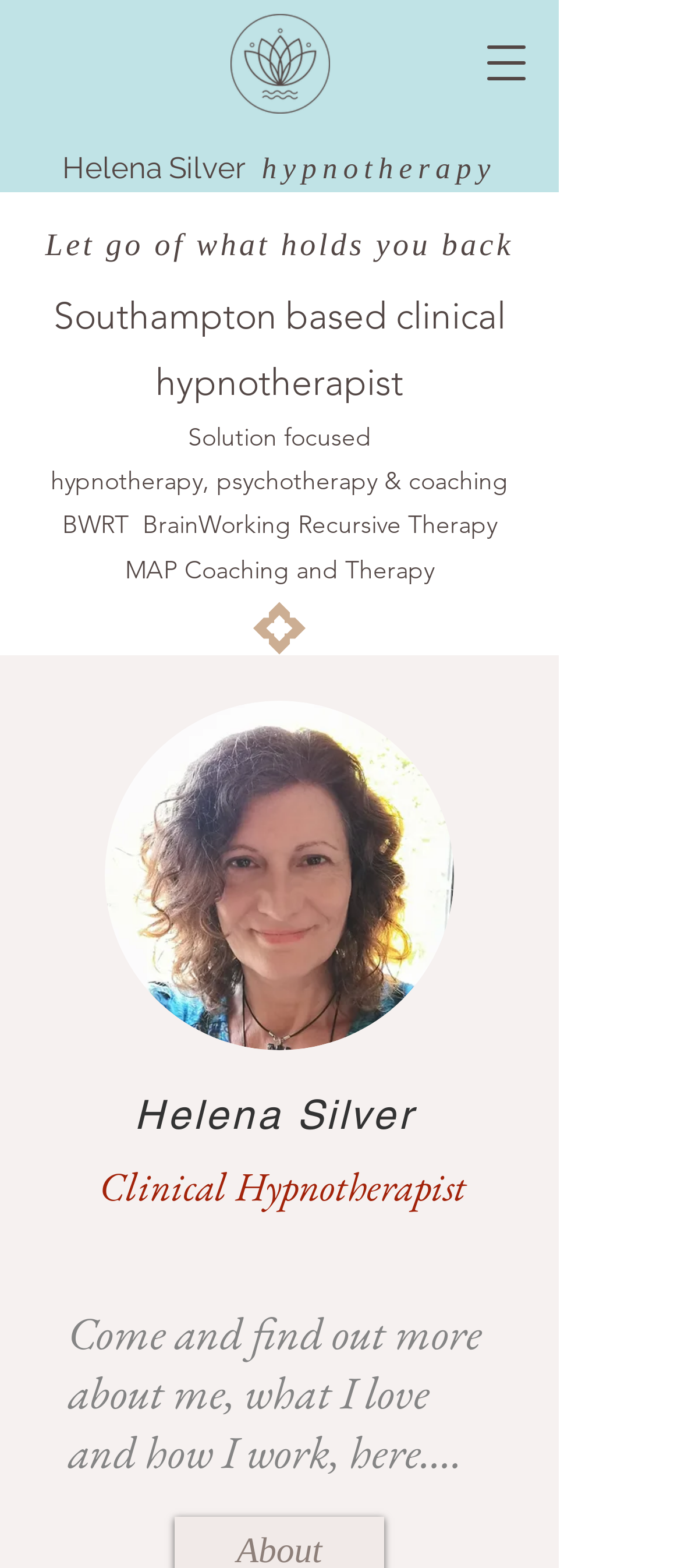What is the purpose of the button with the text 'Open navigation menu'?
Look at the image and respond with a one-word or short phrase answer.

To open a navigation menu